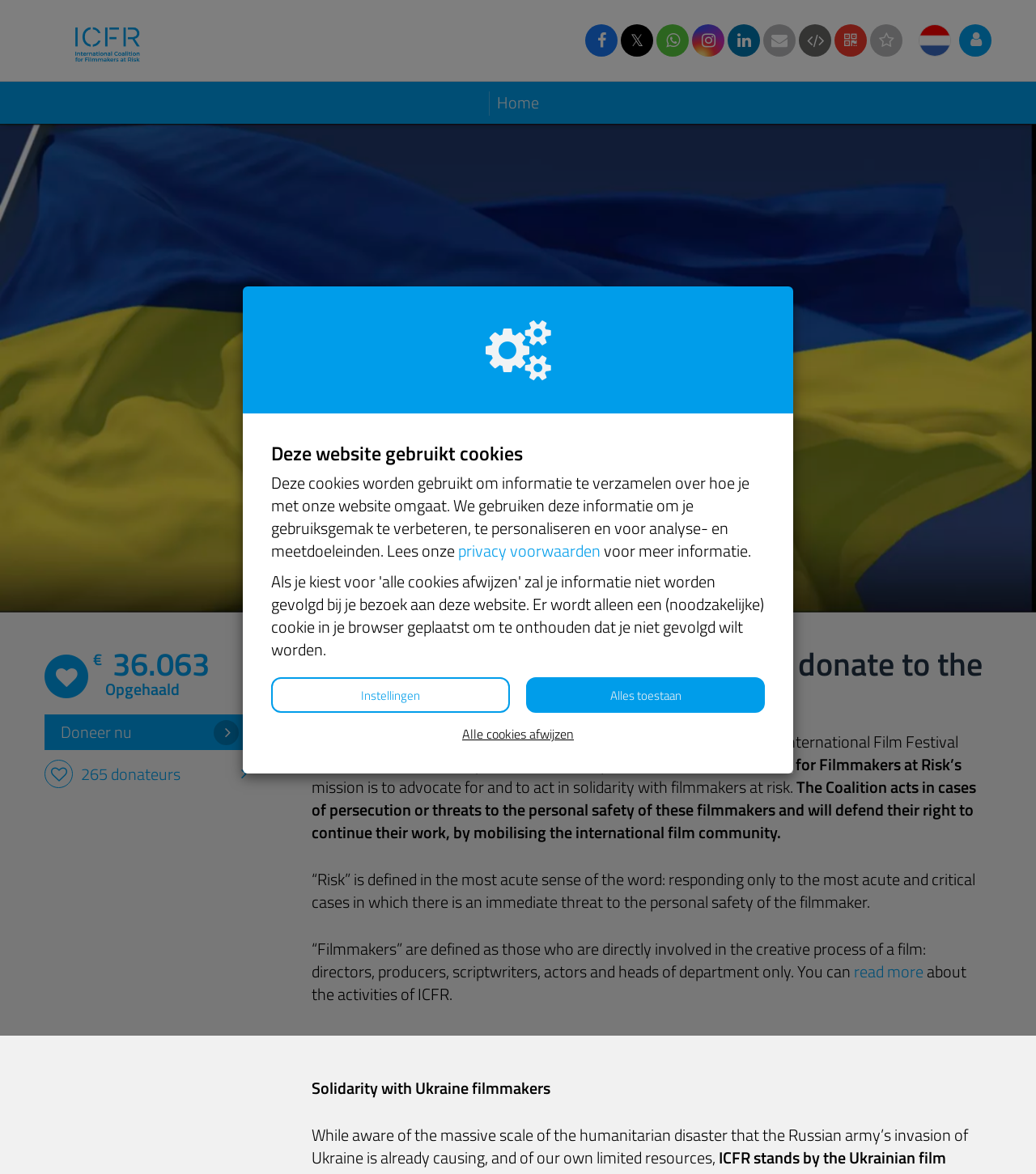What is the definition of 'filmmakers' in this context?
Look at the image and respond with a single word or a short phrase.

Directly involved in the creative process of a film